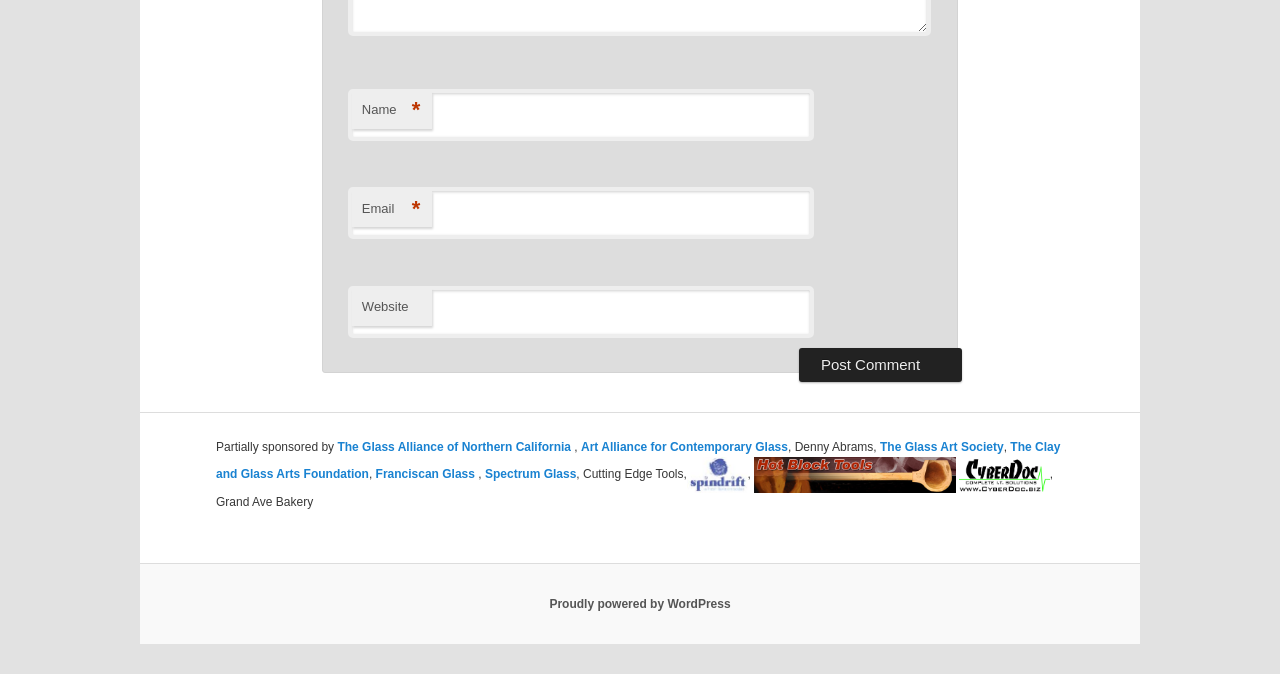Specify the bounding box coordinates of the element's area that should be clicked to execute the given instruction: "Click the Post Comment button". The coordinates should be four float numbers between 0 and 1, i.e., [left, top, right, bottom].

[0.624, 0.516, 0.752, 0.567]